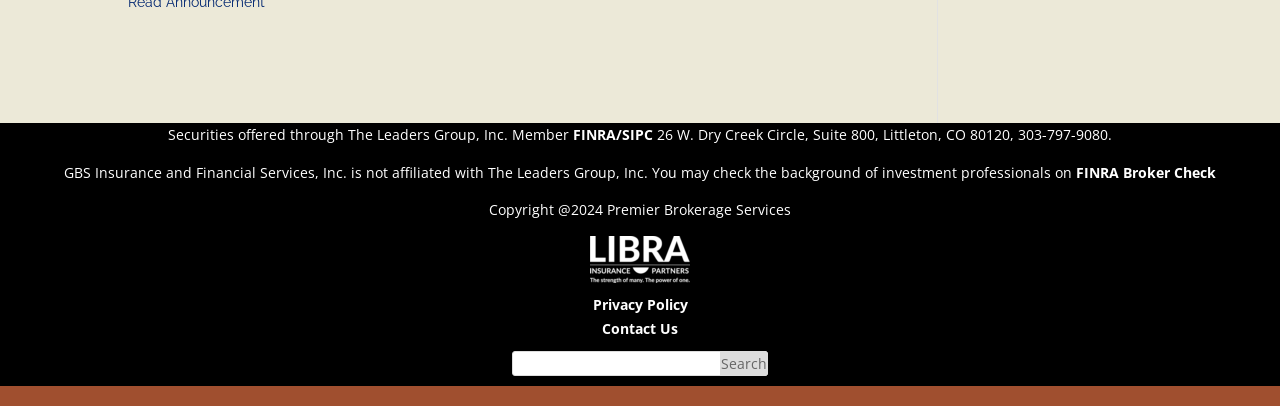What is the company name associated with FINRA?
Provide a fully detailed and comprehensive answer to the question.

I found the company name associated with FINRA by looking at the text 'Securities offered through The Leaders Group, Inc. Member FINRA' which indicates that The Leaders Group, Inc. is a member of FINRA.